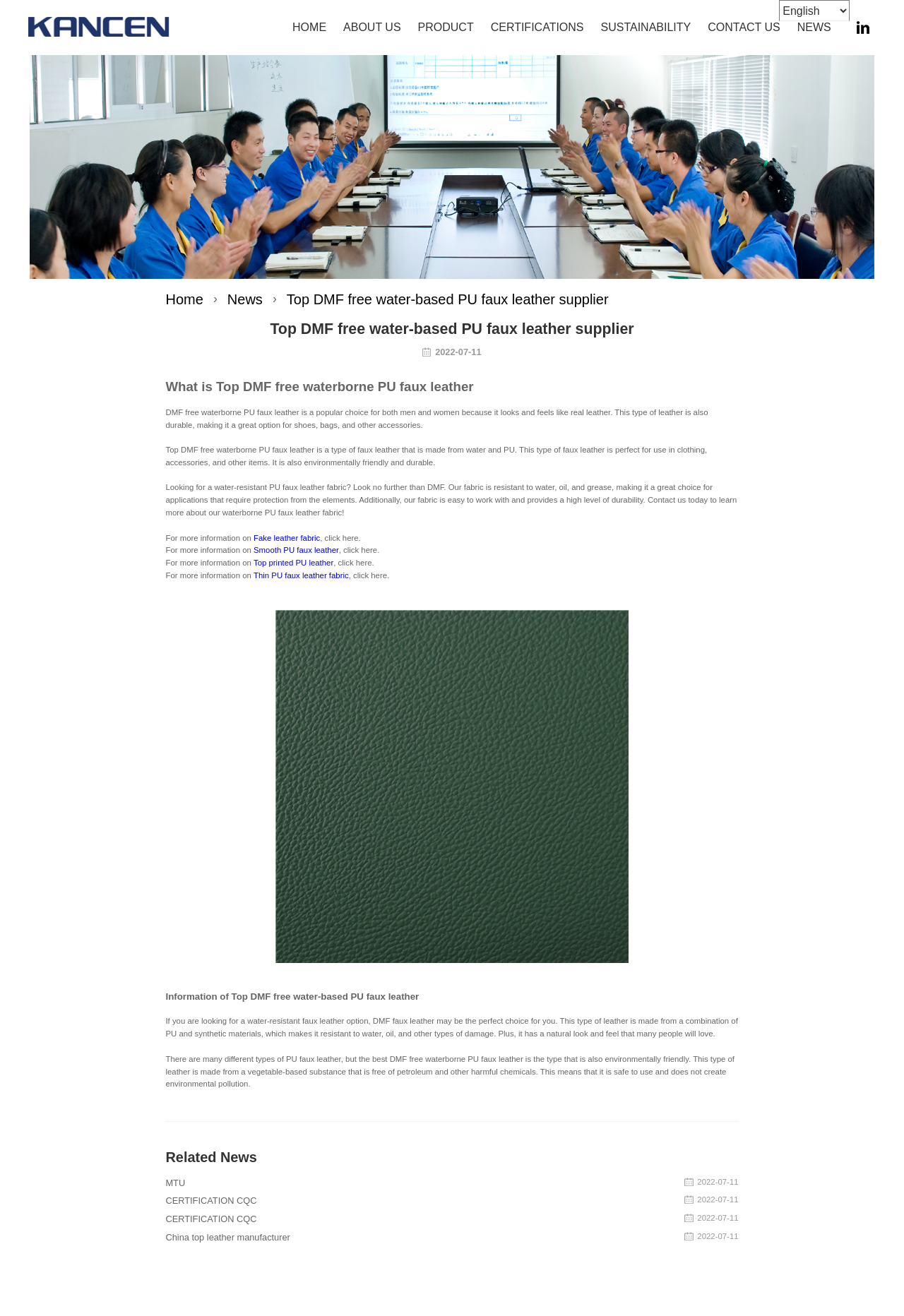Please provide a short answer using a single word or phrase for the question:
What is the material used to make DMF faux leather?

Water and PU